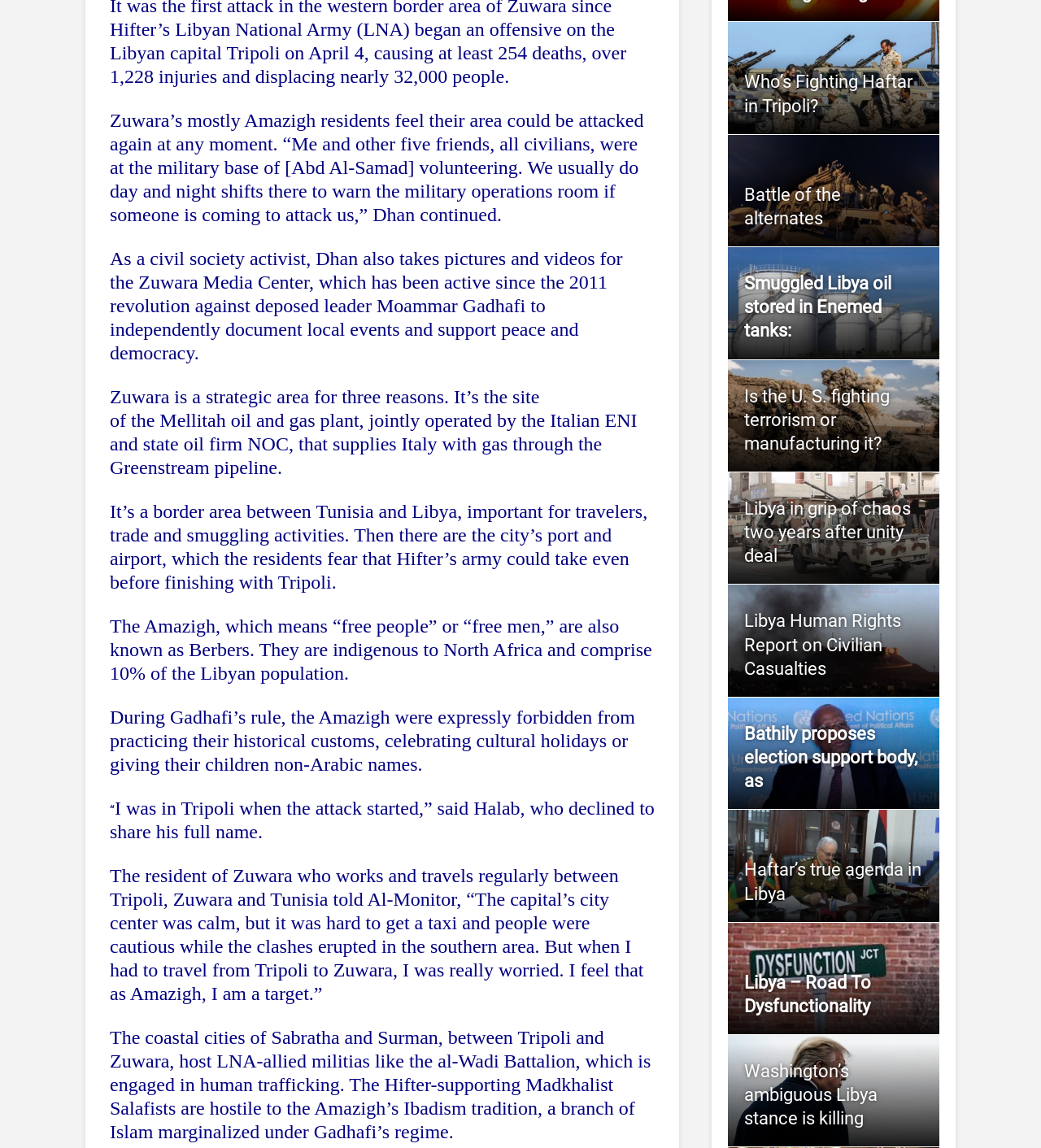Highlight the bounding box coordinates of the region I should click on to meet the following instruction: "Click on 'Who’s Fighting Haftar in Tripoli?'".

[0.715, 0.063, 0.877, 0.101]